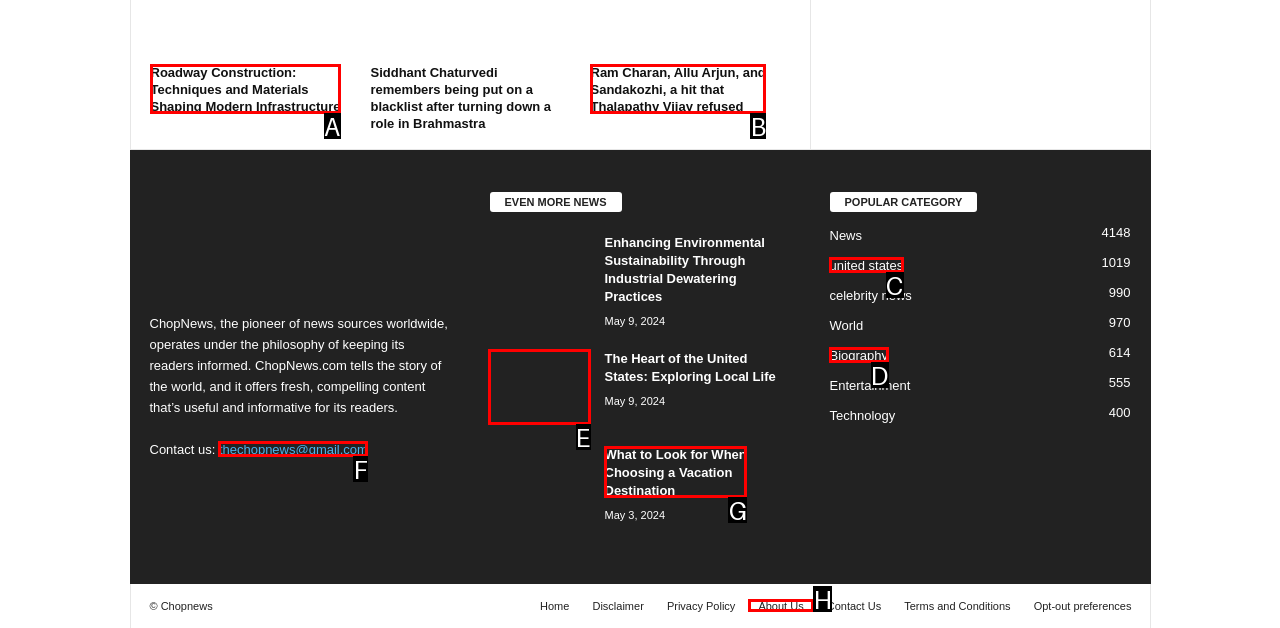Tell me which one HTML element I should click to complete the following task: Explore the 'United States' category Answer with the option's letter from the given choices directly.

E